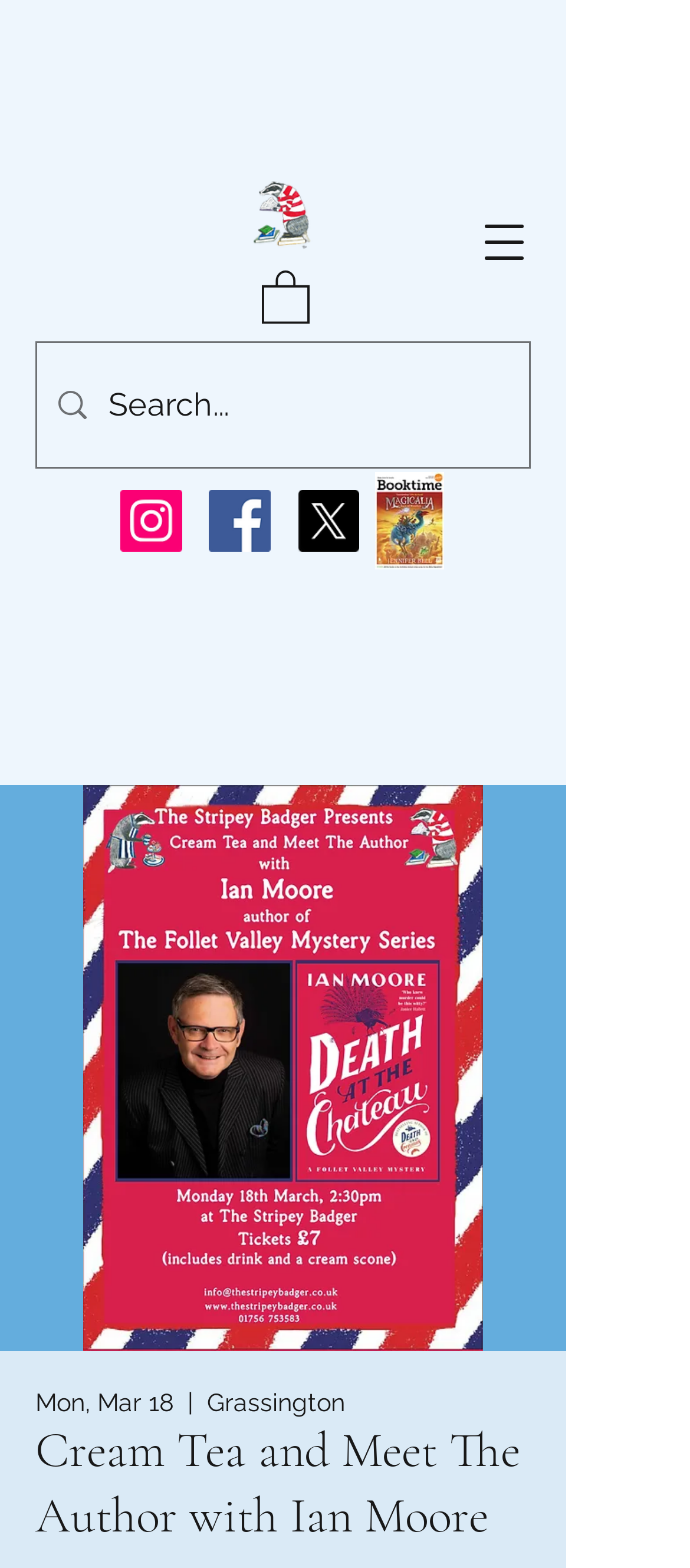What is the author's name mentioned on the webpage?
Provide a short answer using one word or a brief phrase based on the image.

Ian Moore